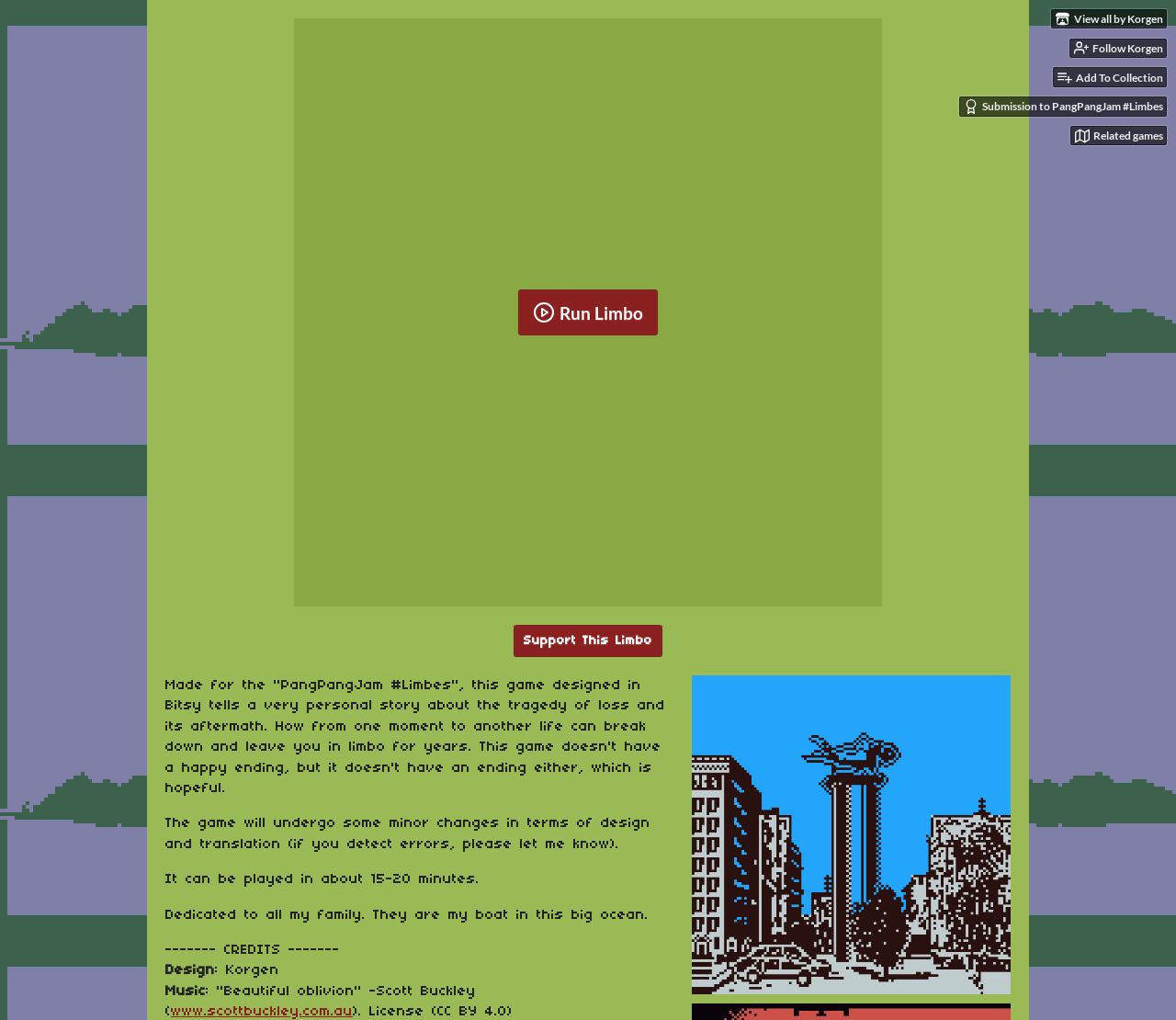Please pinpoint the bounding box coordinates for the region I should click to adhere to this instruction: "Support This Limbo".

[0.437, 0.613, 0.563, 0.644]